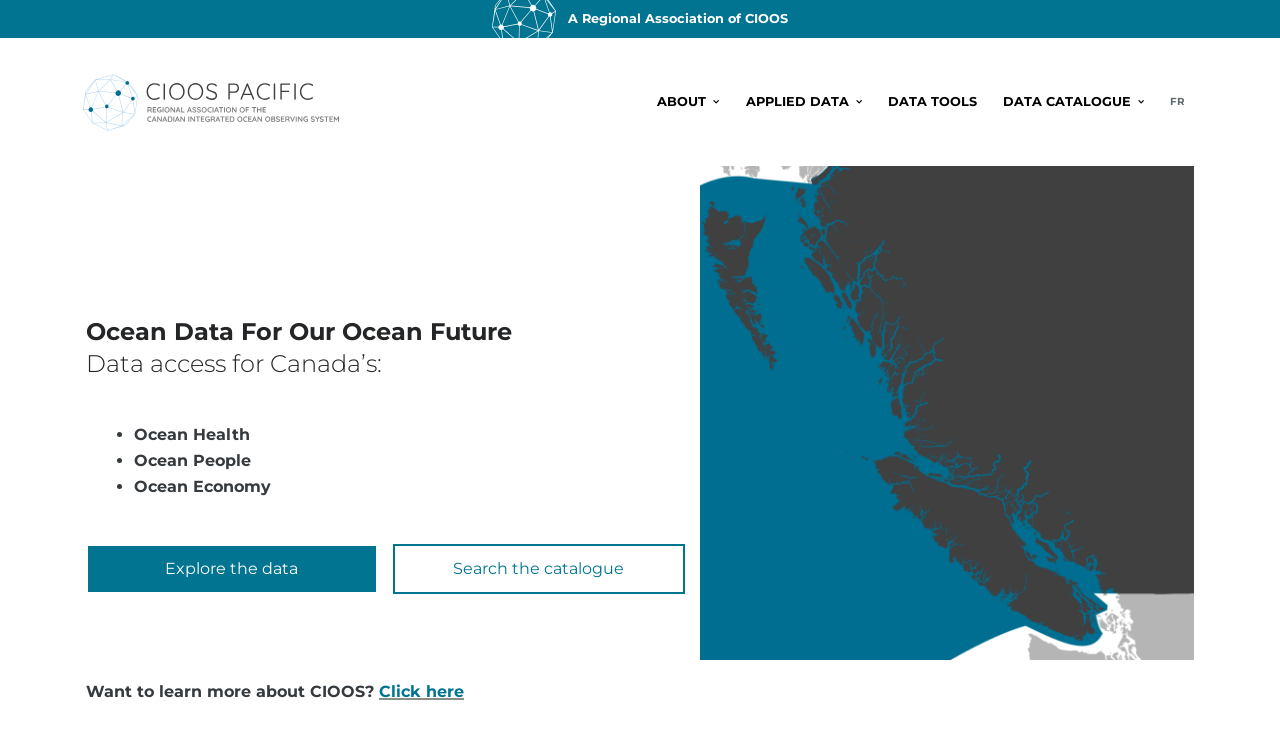Identify the bounding box coordinates of the area that should be clicked in order to complete the given instruction: "Go to the ABOUT page". The bounding box coordinates should be four float numbers between 0 and 1, i.e., [left, top, right, bottom].

[0.503, 0.102, 0.573, 0.171]